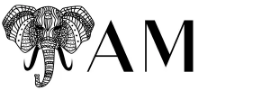What do the letters 'A' and 'M' represent?
Using the image as a reference, answer with just one word or a short phrase.

Company initials